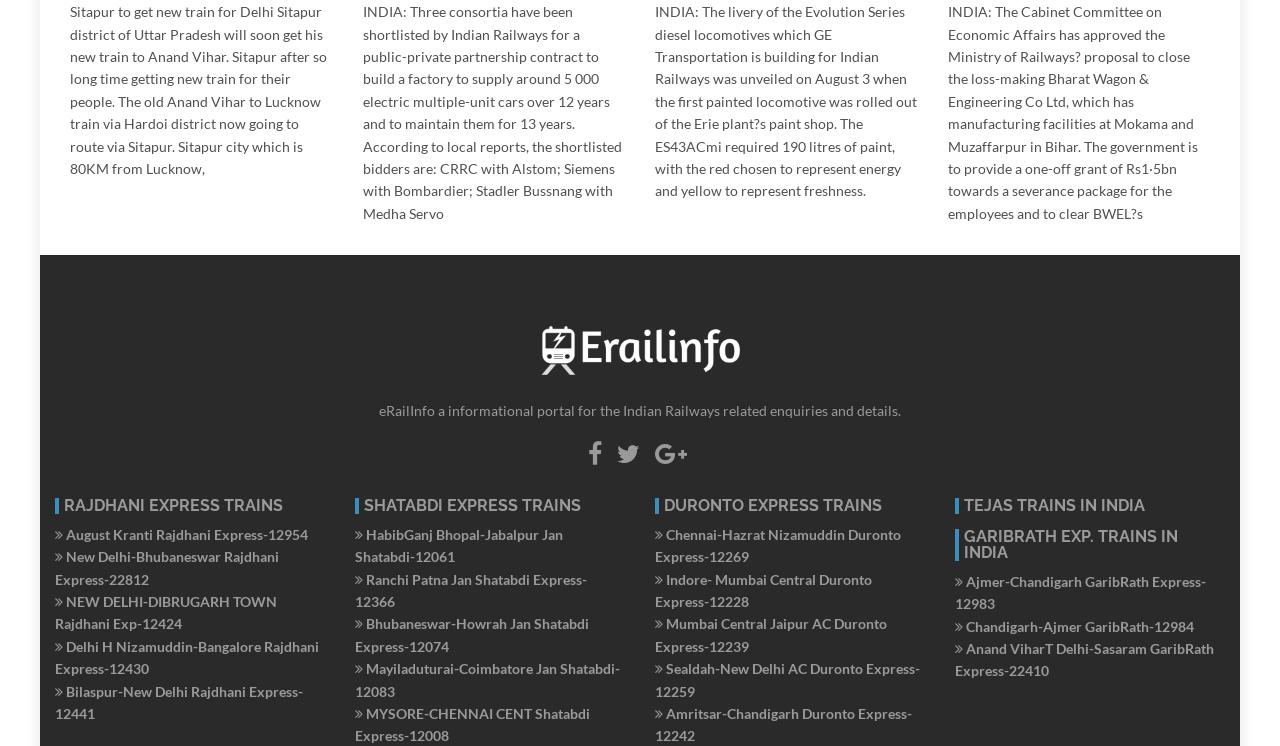Find the bounding box coordinates of the clickable element required to execute the following instruction: "View Rajdhani Express Trains". Provide the coordinates as four float numbers between 0 and 1, i.e., [left, top, right, bottom].

[0.043, 0.667, 0.254, 0.689]